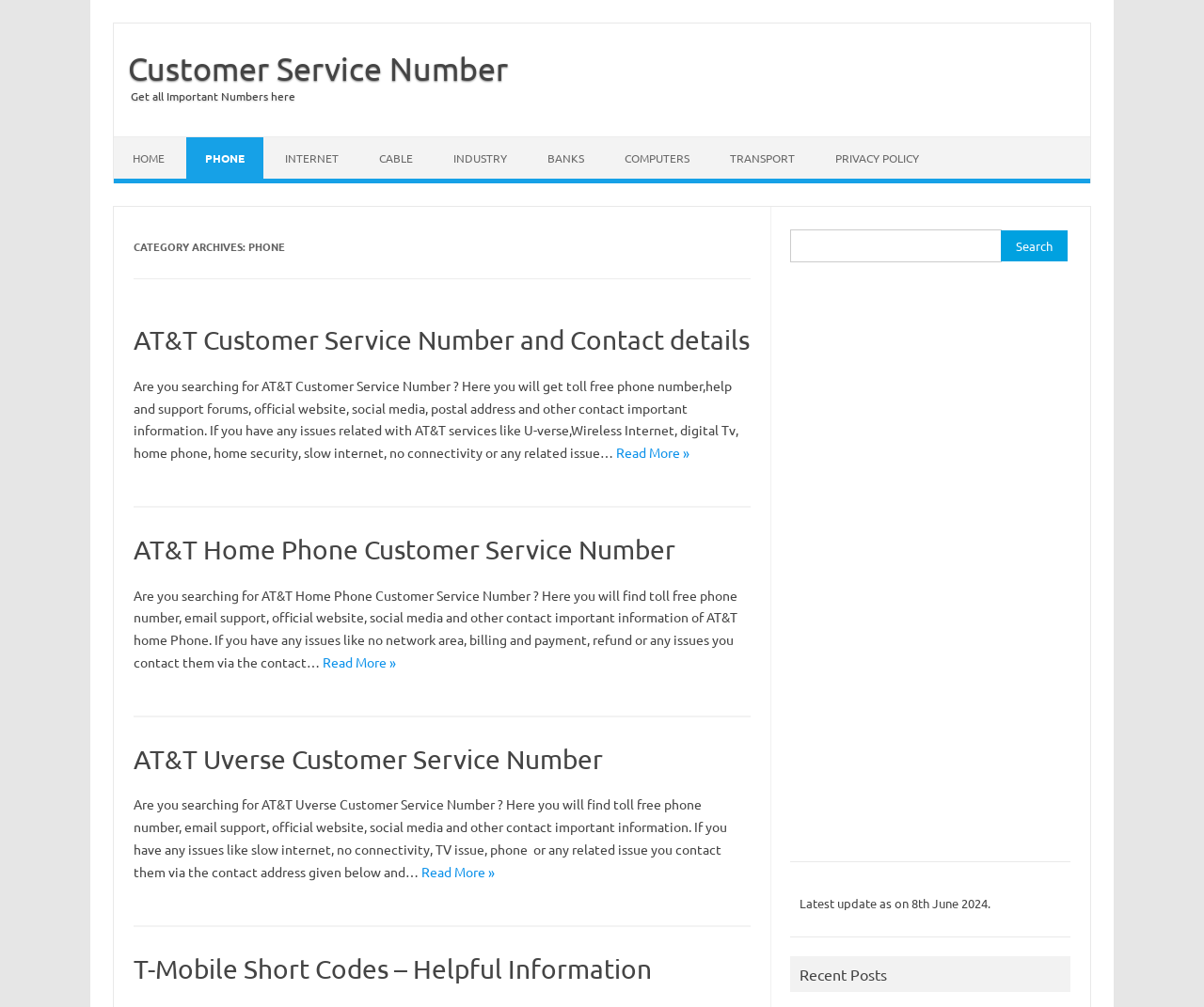How many articles are listed on this webpage?
Using the visual information, answer the question in a single word or phrase.

3